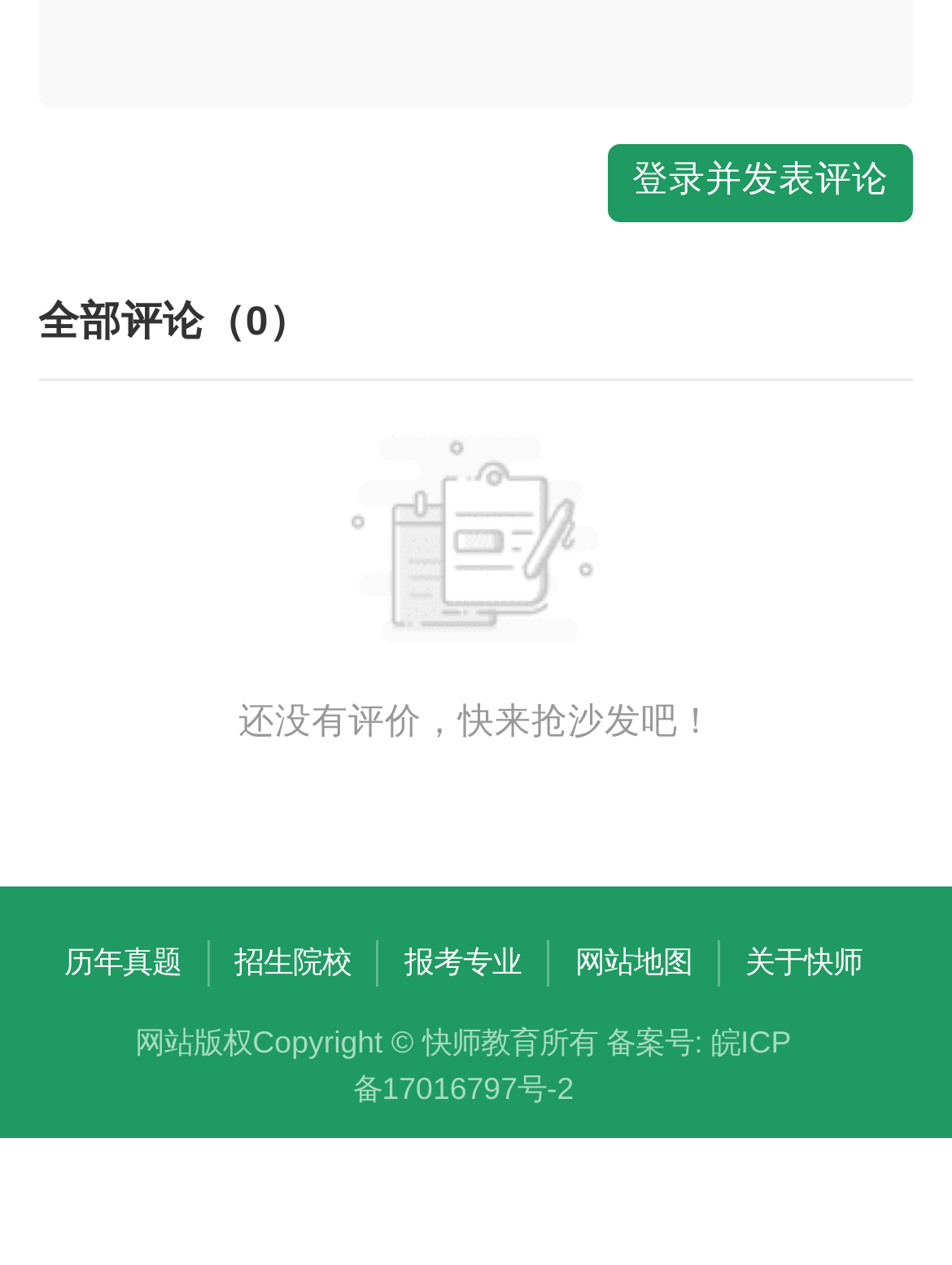Based on the image, provide a detailed response to the question:
What is the copyright information?

The StaticText element '网站版权Copyright © 快师教育所有 备案号:' contains the copyright information of the website.